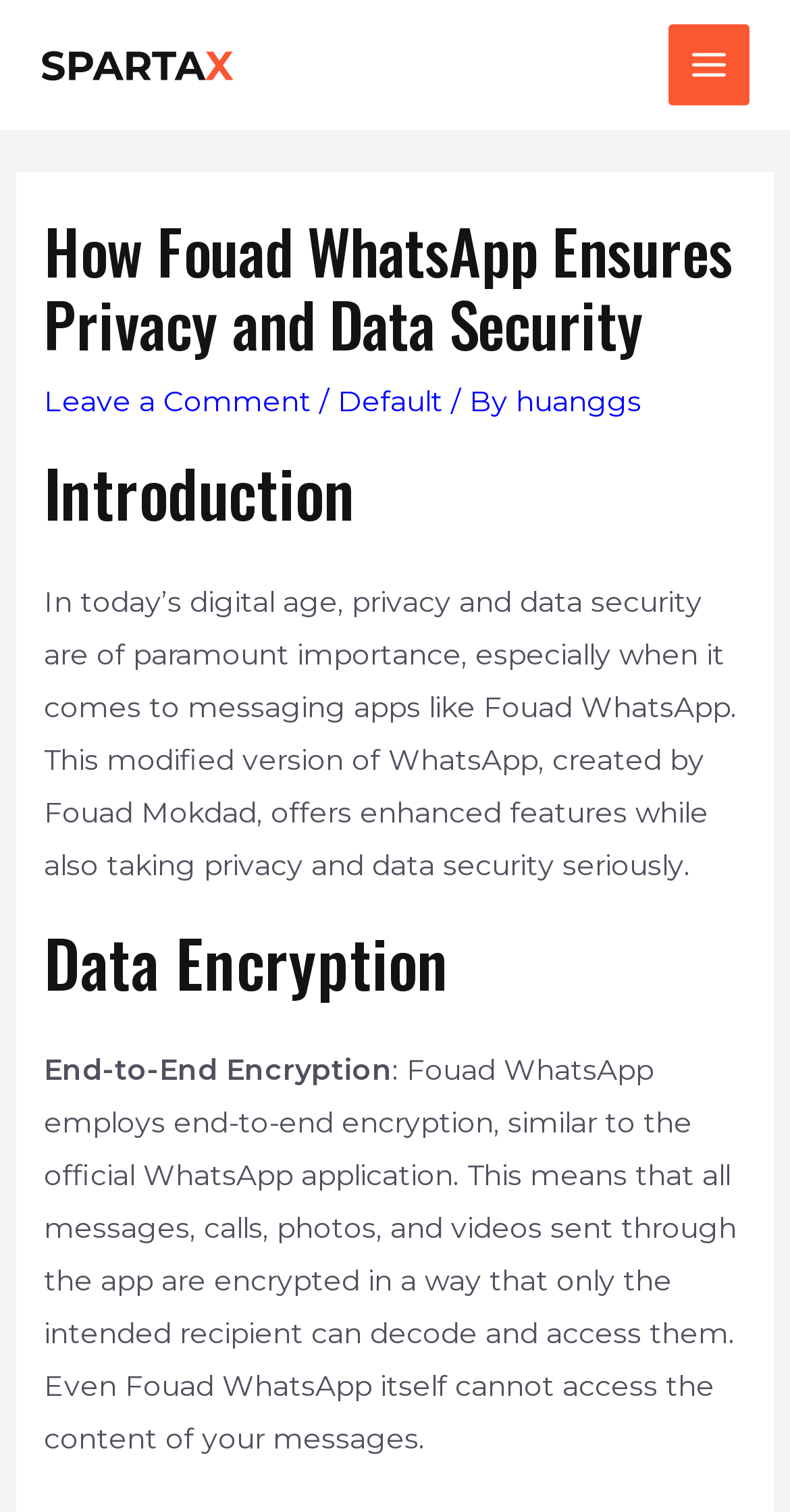Identify and extract the main heading from the webpage.

How Fouad WhatsApp Ensures Privacy and Data Security